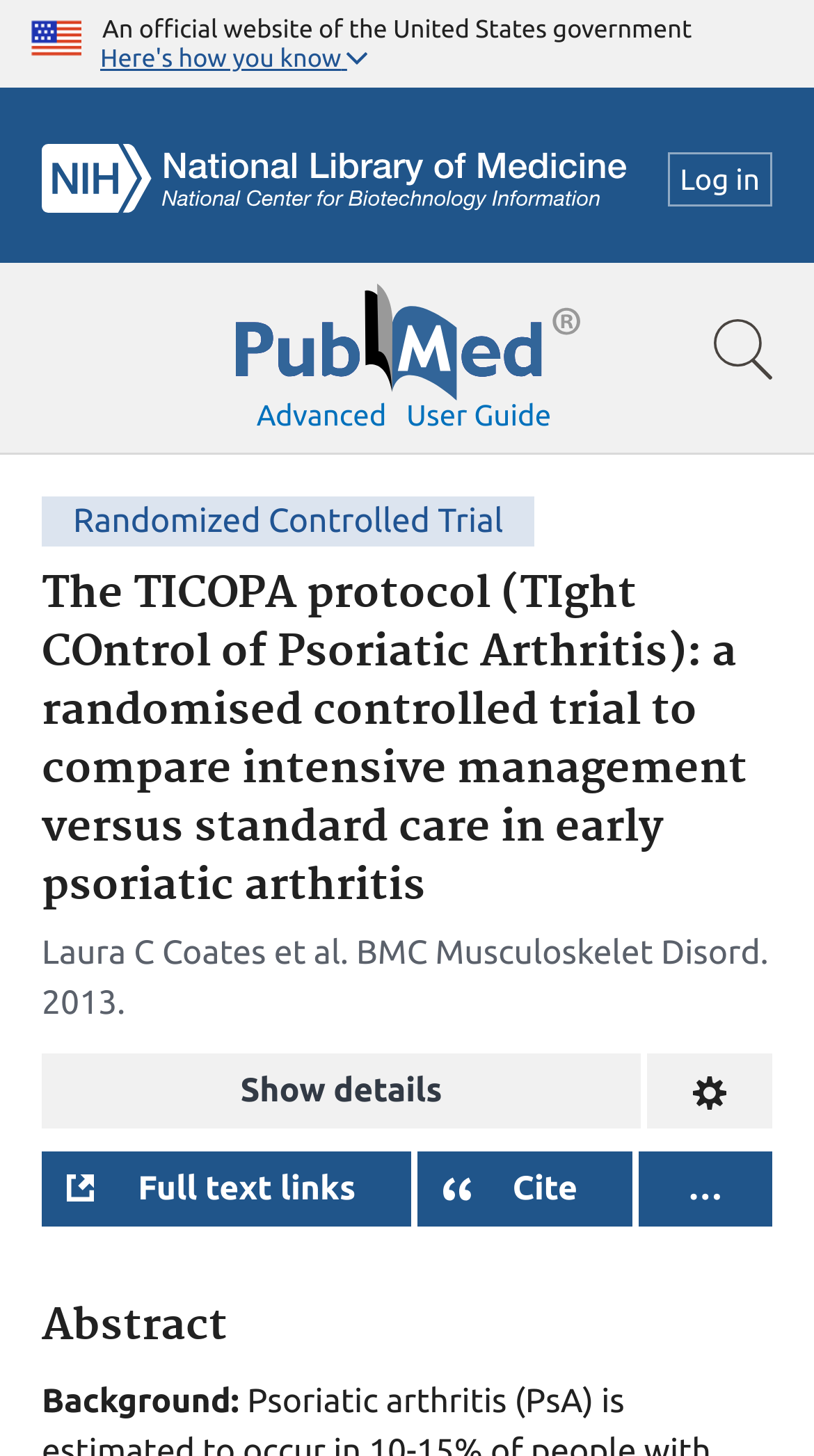Based on the element description Cite, identify the bounding box of the UI element in the given webpage screenshot. The coordinates should be in the format (top-left x, top-left y, bottom-right x, bottom-right y) and must be between 0 and 1.

[0.512, 0.79, 0.776, 0.842]